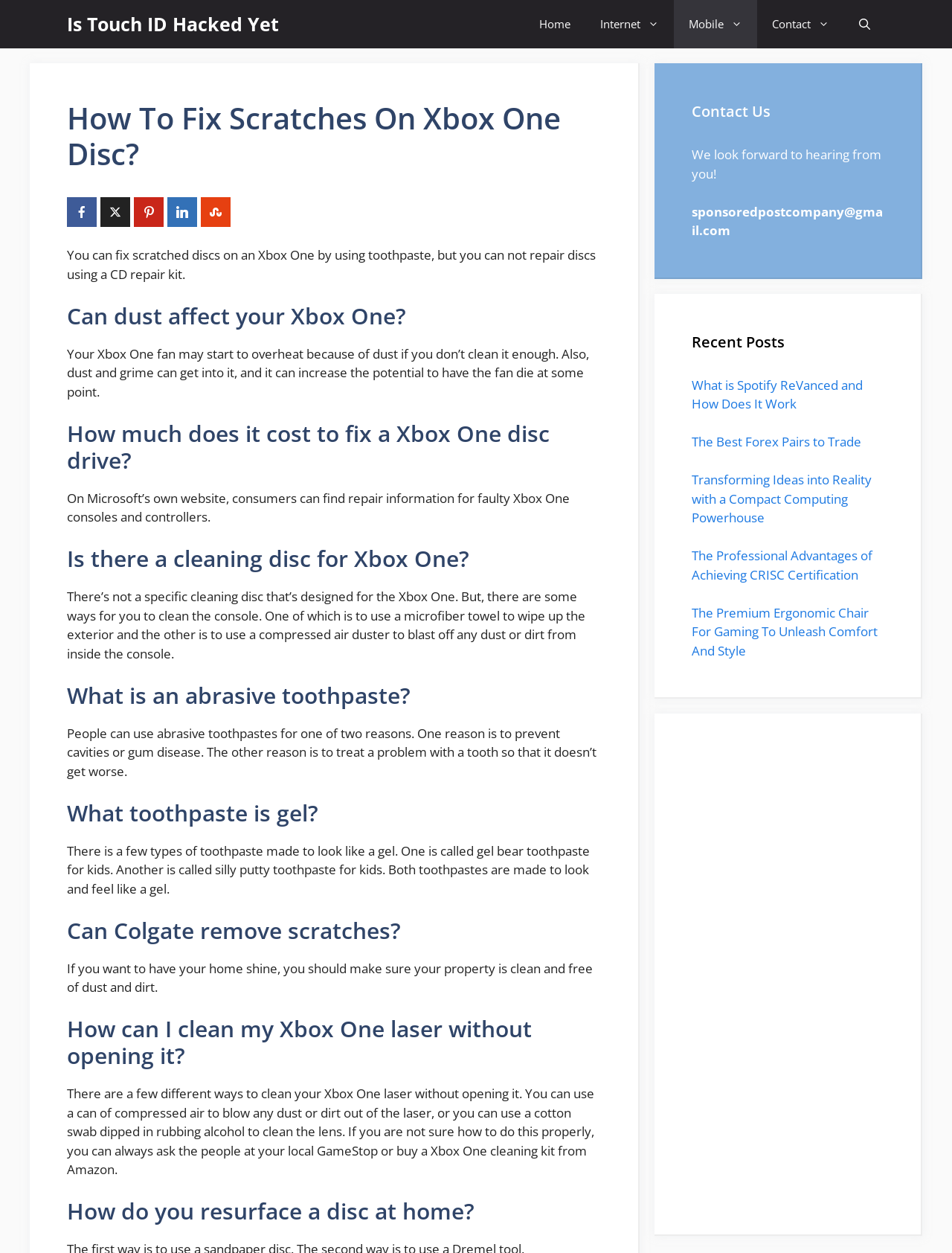Give a concise answer using only one word or phrase for this question:
How many headings are on this webpage?

11